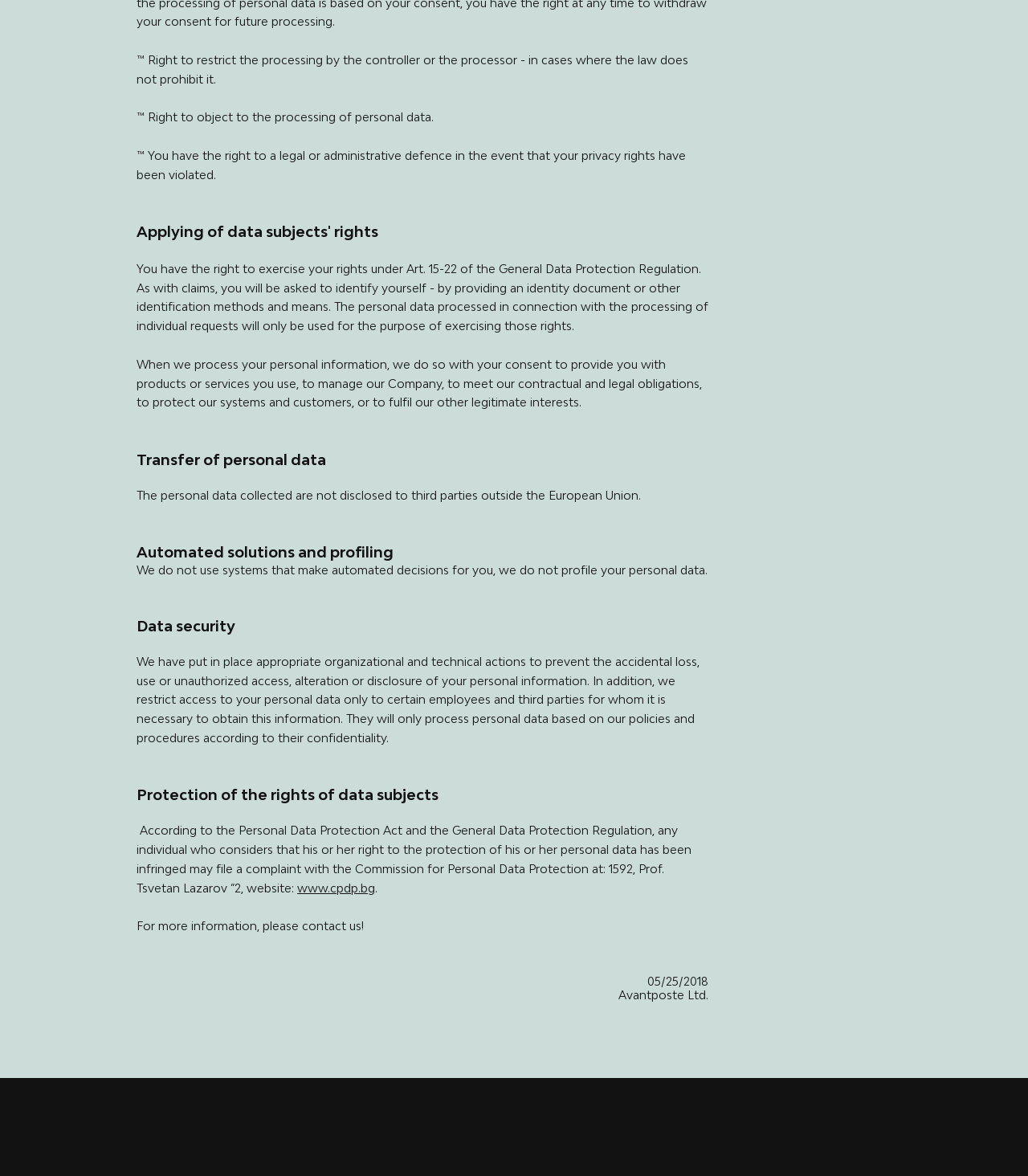Answer the question using only a single word or phrase: 
How can individuals file a complaint regarding personal data protection?

With the Commission for Personal Data Protection